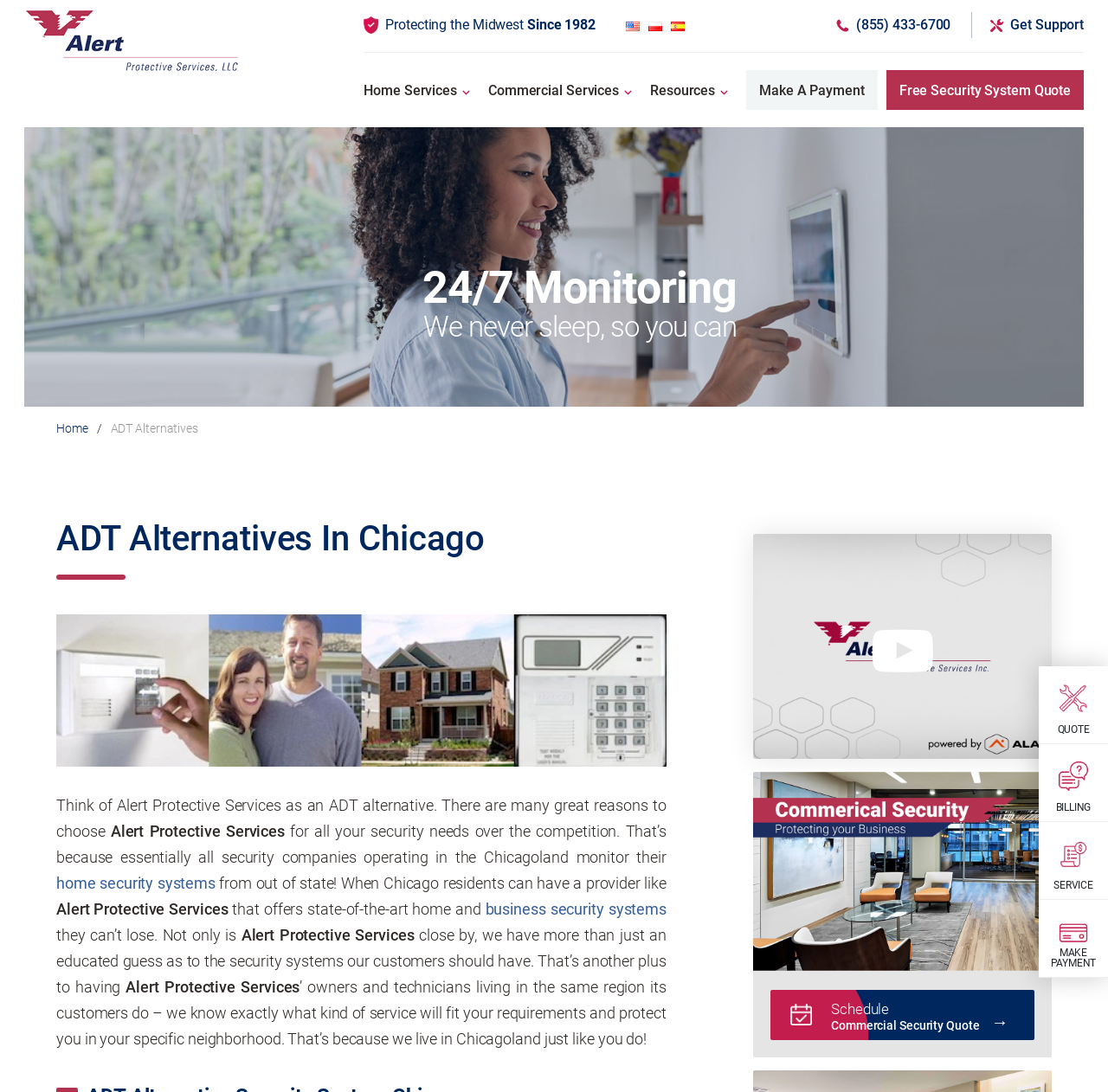Locate the bounding box coordinates of the element's region that should be clicked to carry out the following instruction: "Click on 'Schedule Commercial Security Quote →'". The coordinates need to be four float numbers between 0 and 1, i.e., [left, top, right, bottom].

[0.695, 0.906, 0.934, 0.952]